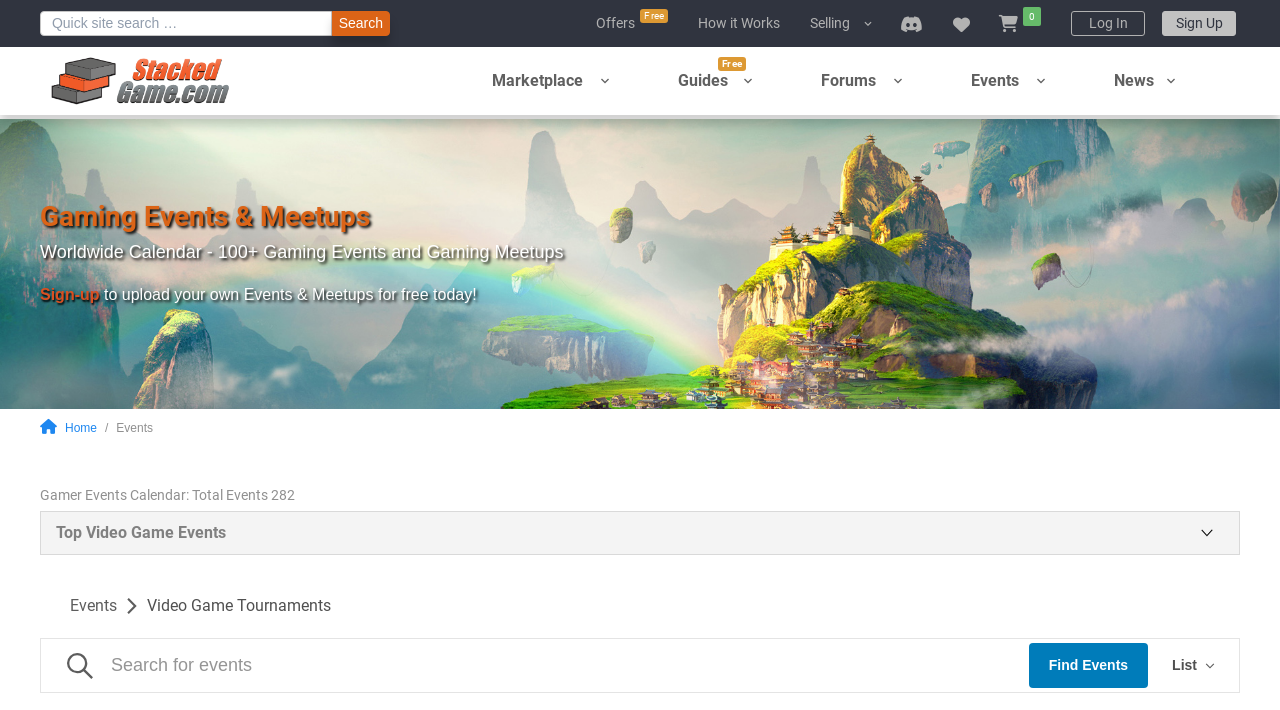How many gaming events are listed on the calendar?
Carefully examine the image and provide a detailed answer to the question.

The webpage displays a static text 'Gamer Events Calendar: Total Events 282' which indicates that there are 282 gaming events listed on the calendar.